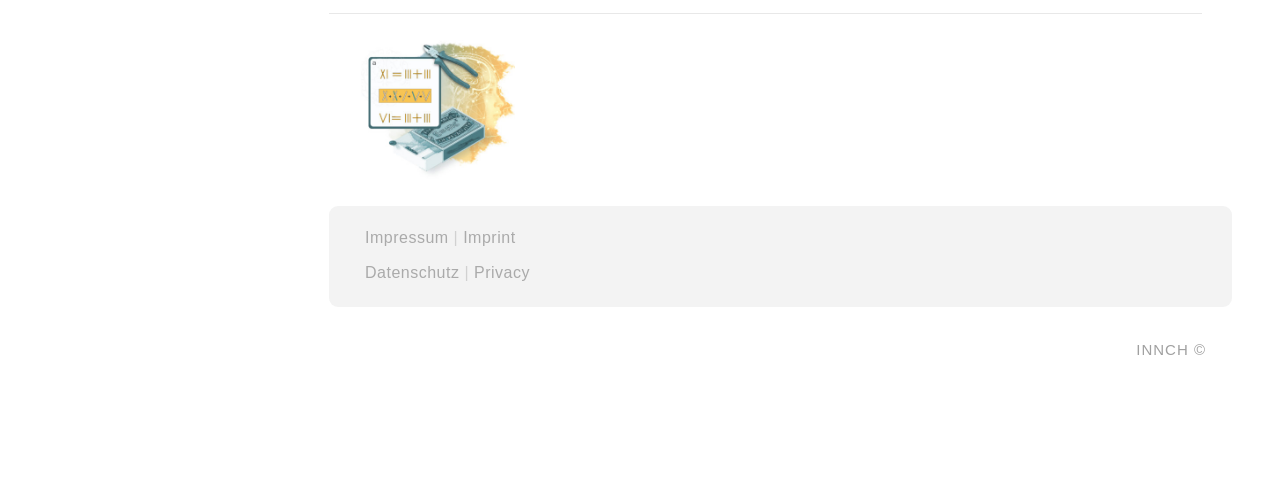Please find the bounding box coordinates of the element that needs to be clicked to perform the following instruction: "Go to top of the page". The bounding box coordinates should be four float numbers between 0 and 1, represented as [left, top, right, bottom].

None